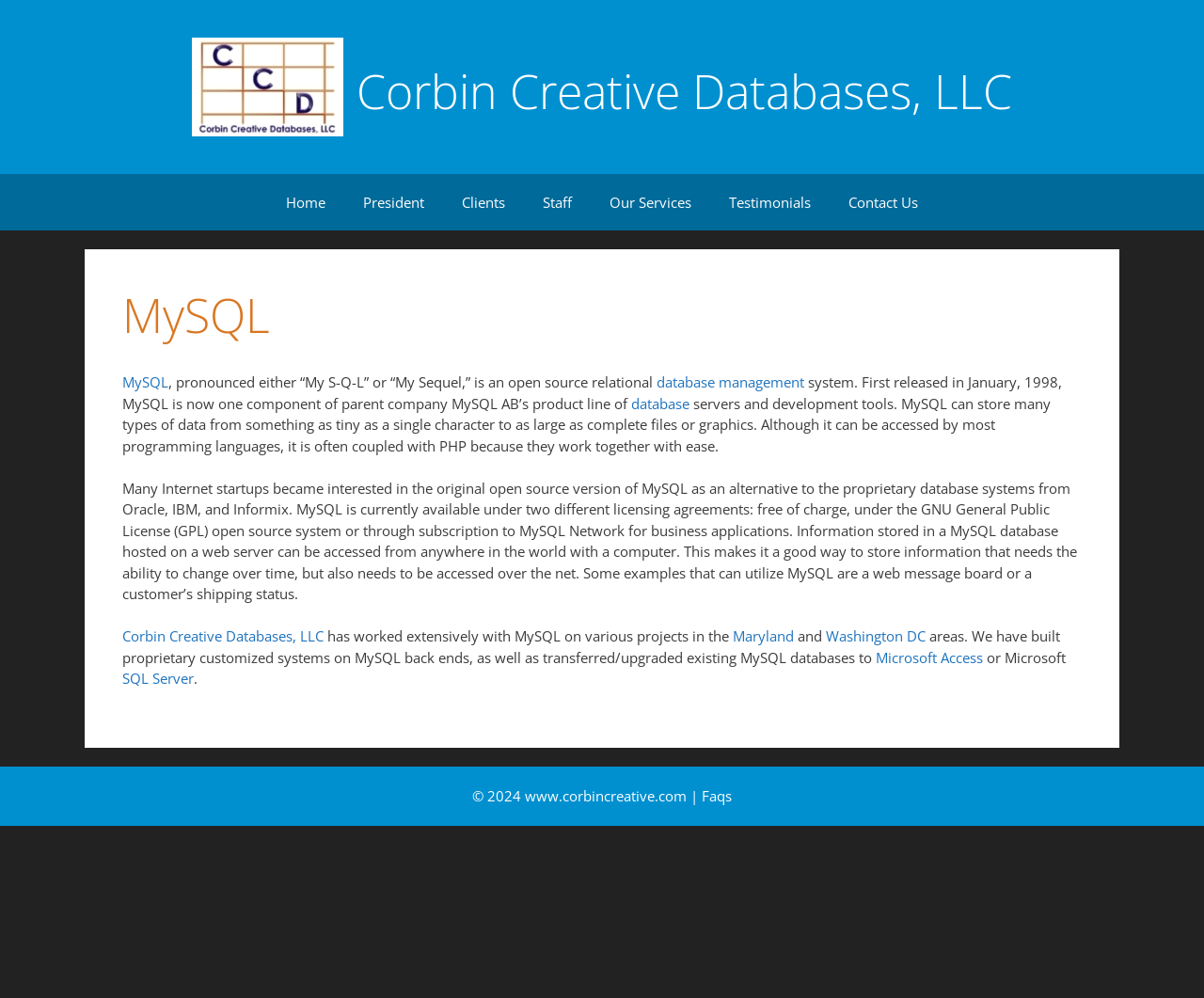Pinpoint the bounding box coordinates of the element you need to click to execute the following instruction: "go to home page". The bounding box should be represented by four float numbers between 0 and 1, in the format [left, top, right, bottom].

[0.222, 0.174, 0.286, 0.231]